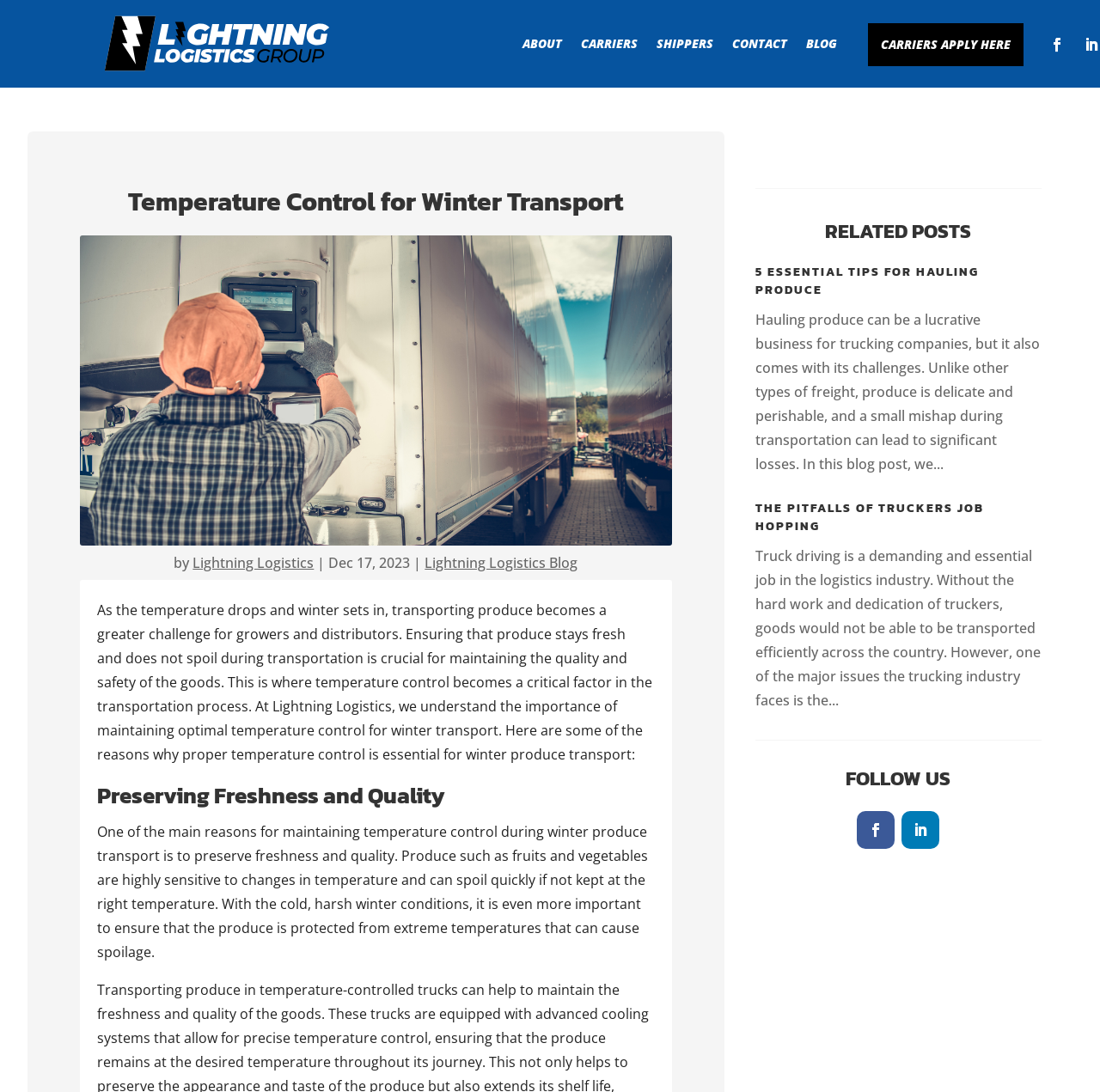Please find the bounding box coordinates of the element that must be clicked to perform the given instruction: "browse the PRODUCTS". The coordinates should be four float numbers from 0 to 1, i.e., [left, top, right, bottom].

None